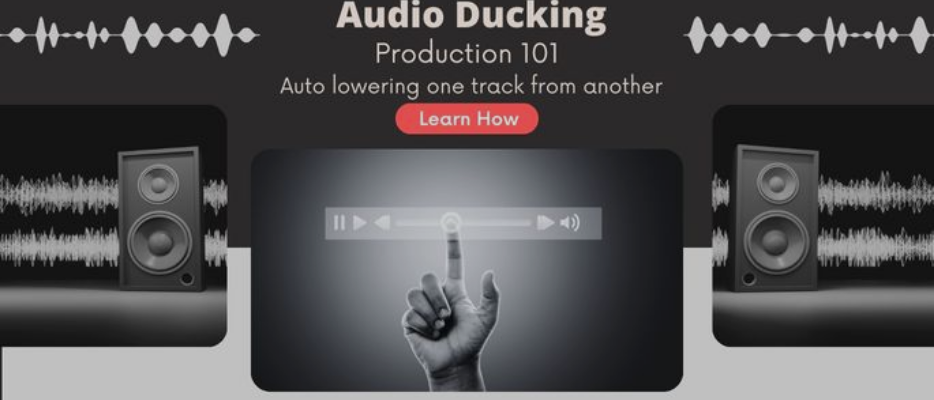Create an extensive caption that includes all significant details of the image.

The image illustrates the concept of "Audio Ducking," a fundamental technique in sound production that involves automatically lowering the volume of one audio track to enhance the clarity and prominence of another. The background features two stylized speakers flanking a central graphic that depicts a hand poised to control a play button, symbolizing interactivity and manipulation of audio levels. Above the graphic, waves of sound visually represent the audio signals being managed. The top text boldly states "Audio Ducking," with a subtitle "Production 101," while a call-to-action button "Learn How" invites viewers to delve deeper into understanding this essential audio technique. This composition effectively conveys the intricacies of balancing sound in productions, highlighting the skill's importance in both music and content creation.